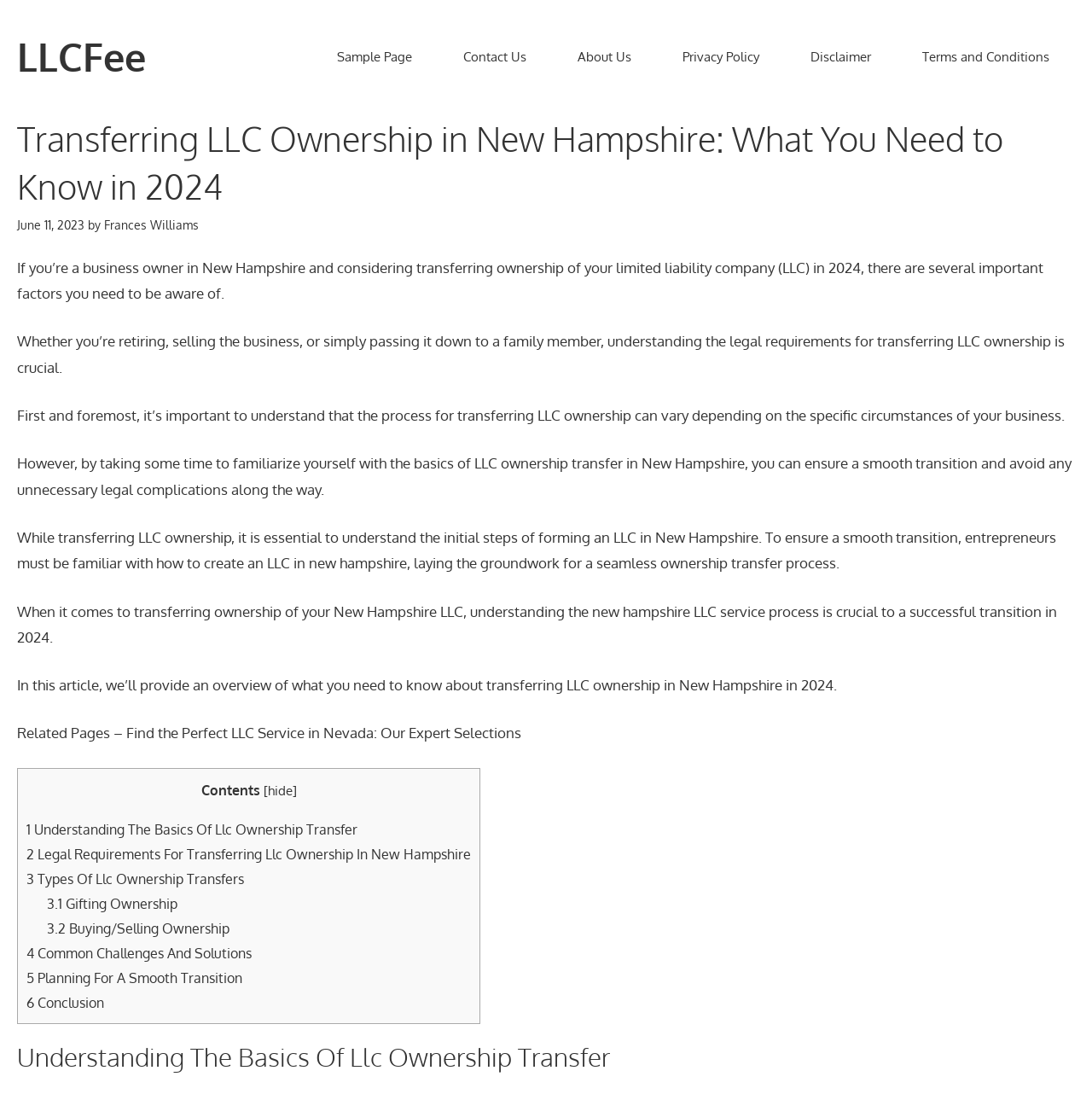What is the website about?
Please use the image to deliver a detailed and complete answer.

Based on the webpage content, it appears that the website is focused on providing information and guidance on transferring LLC ownership in the state of New Hampshire. The webpage provides an overview of the process, legal requirements, and common challenges and solutions.